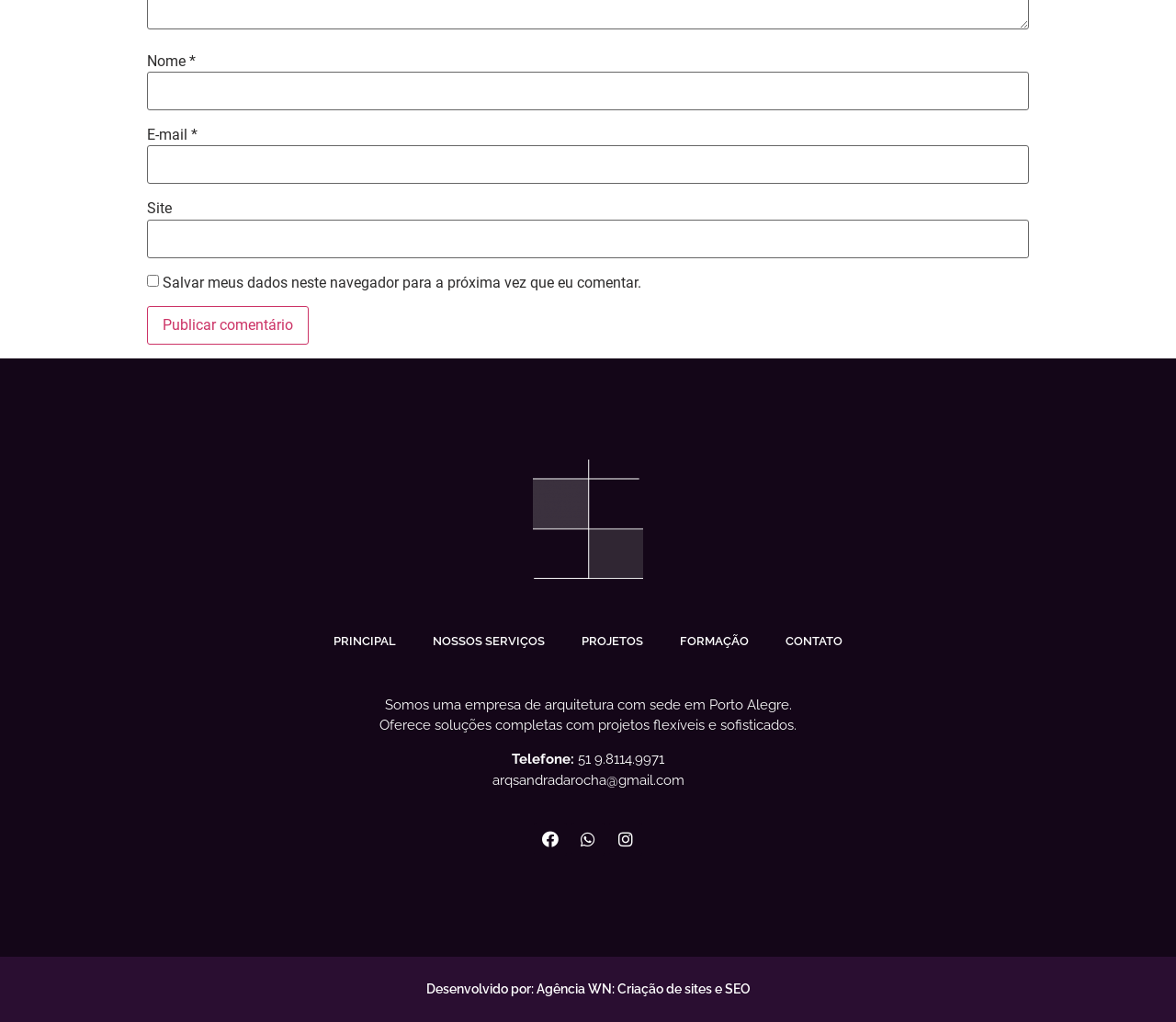Provide a brief response in the form of a single word or phrase:
Who developed the website?

Agência WN